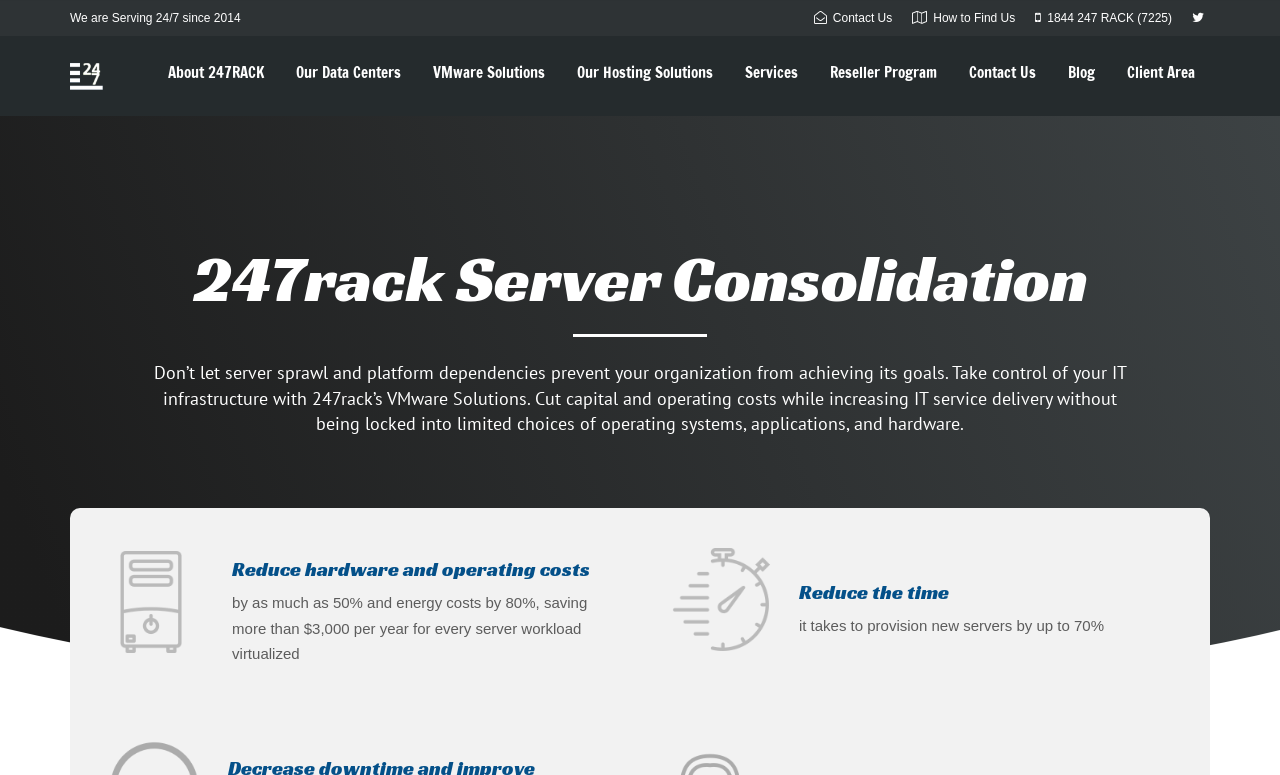How much can energy costs be reduced by?
Please give a detailed and thorough answer to the question, covering all relevant points.

According to the webpage, using 247rack's VMware Solutions can help reduce energy costs by 80%. This is mentioned in the section that discusses the benefits of reducing hardware and operating costs.